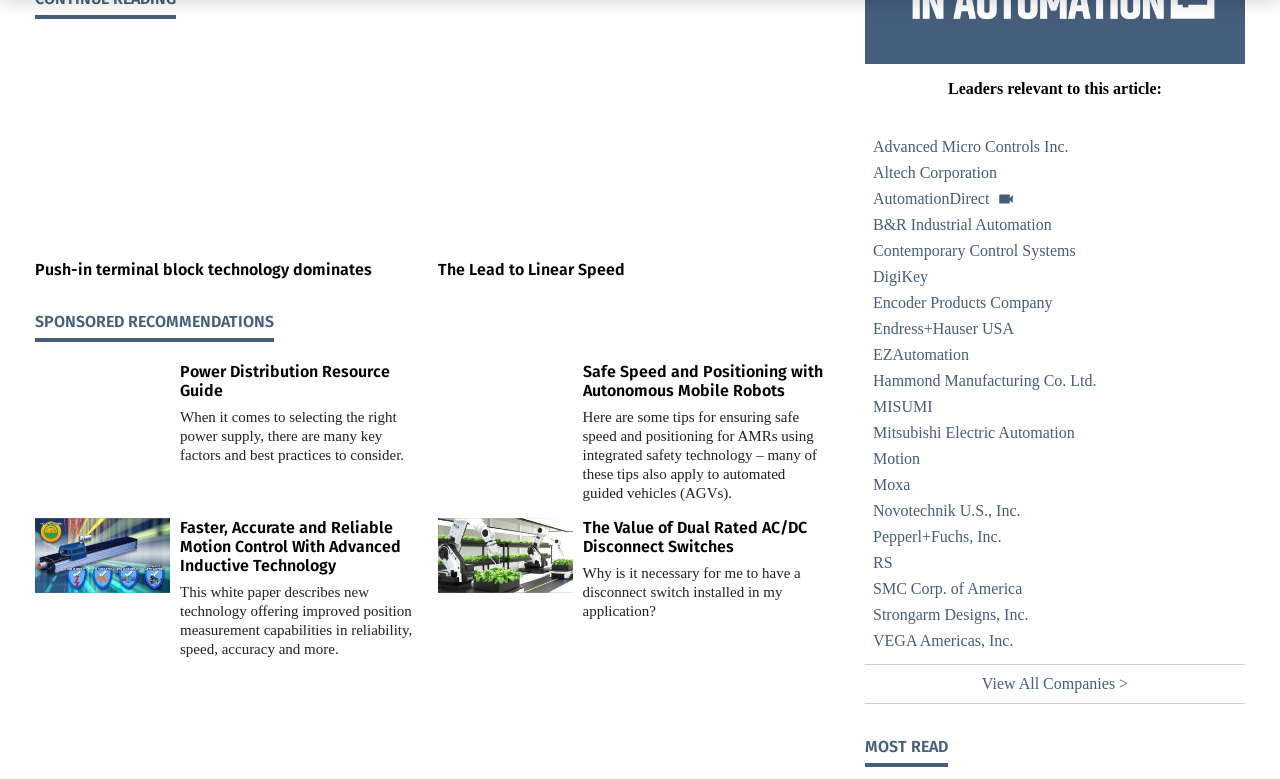Determine the bounding box coordinates for the clickable element to execute this instruction: "Learn about HMI Software". Provide the coordinates as four float numbers between 0 and 1, i.e., [left, top, right, bottom].

[0.0, 0.809, 0.025, 0.852]